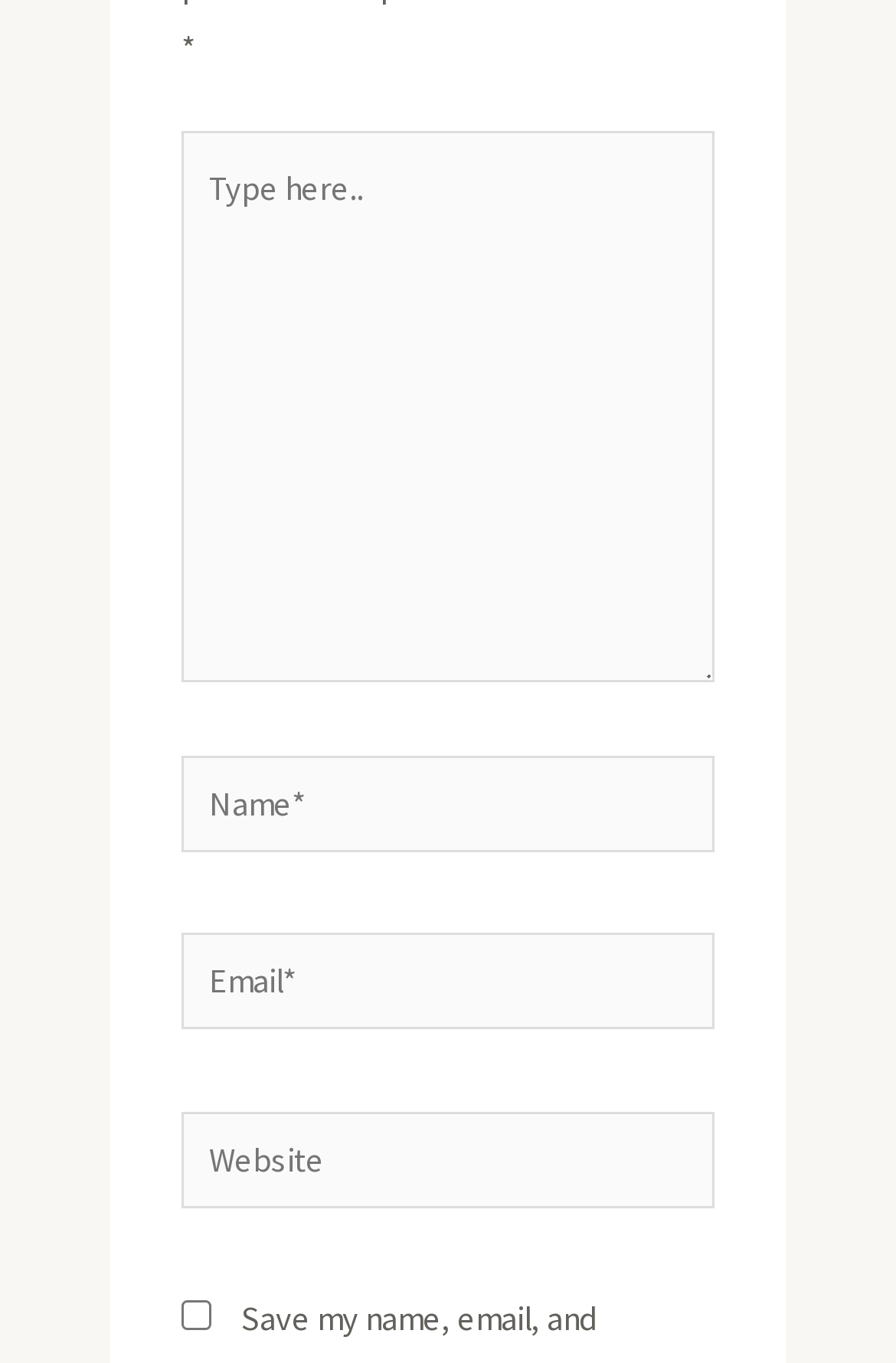Provide a one-word or short-phrase response to the question:
What is the label of the first textbox?

Type here..